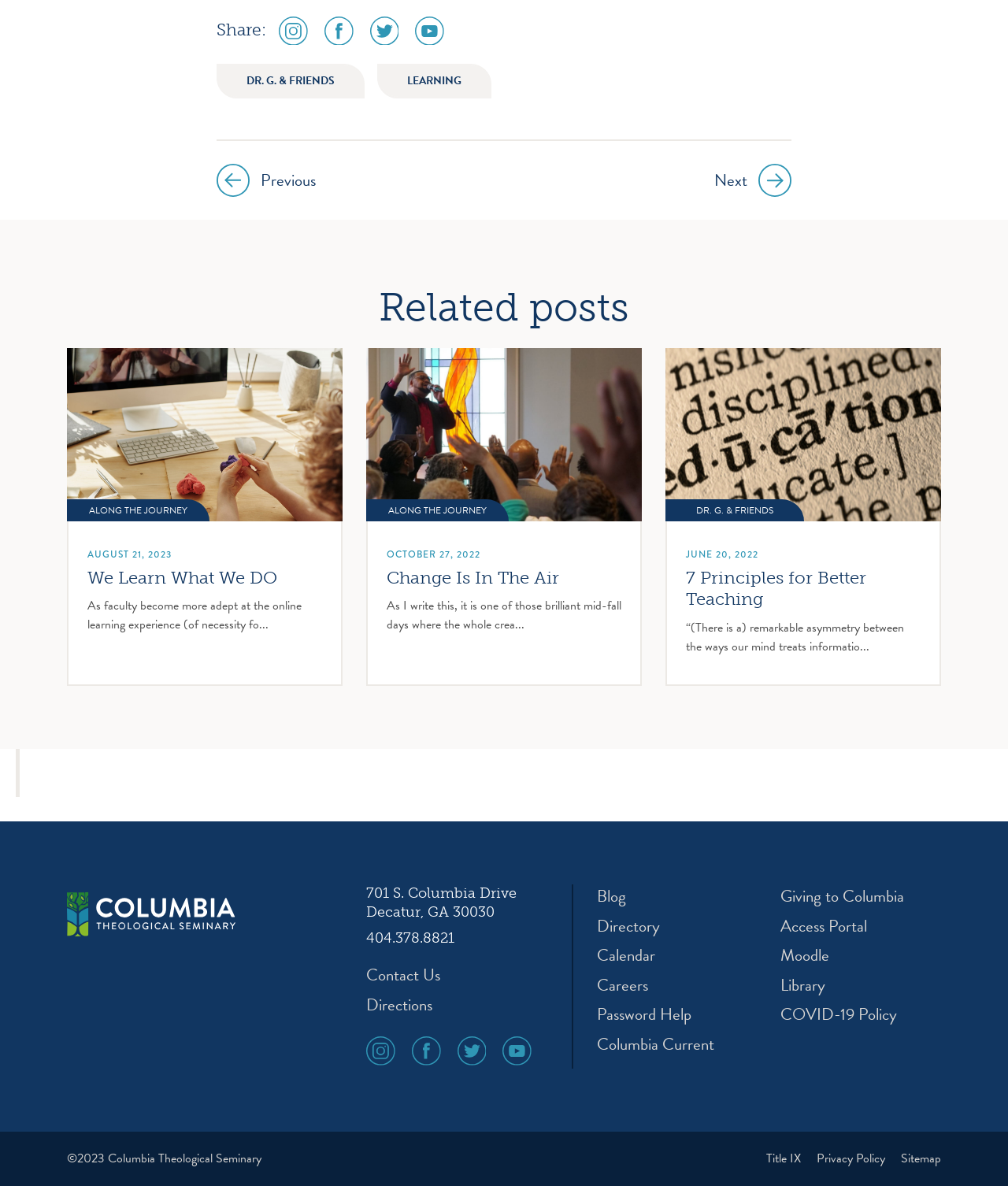With reference to the screenshot, provide a detailed response to the question below:
How many related posts are there?

I scrolled down the page and found a section labeled 'Related posts'. There are three links listed under this section, each with a heading and a brief description.